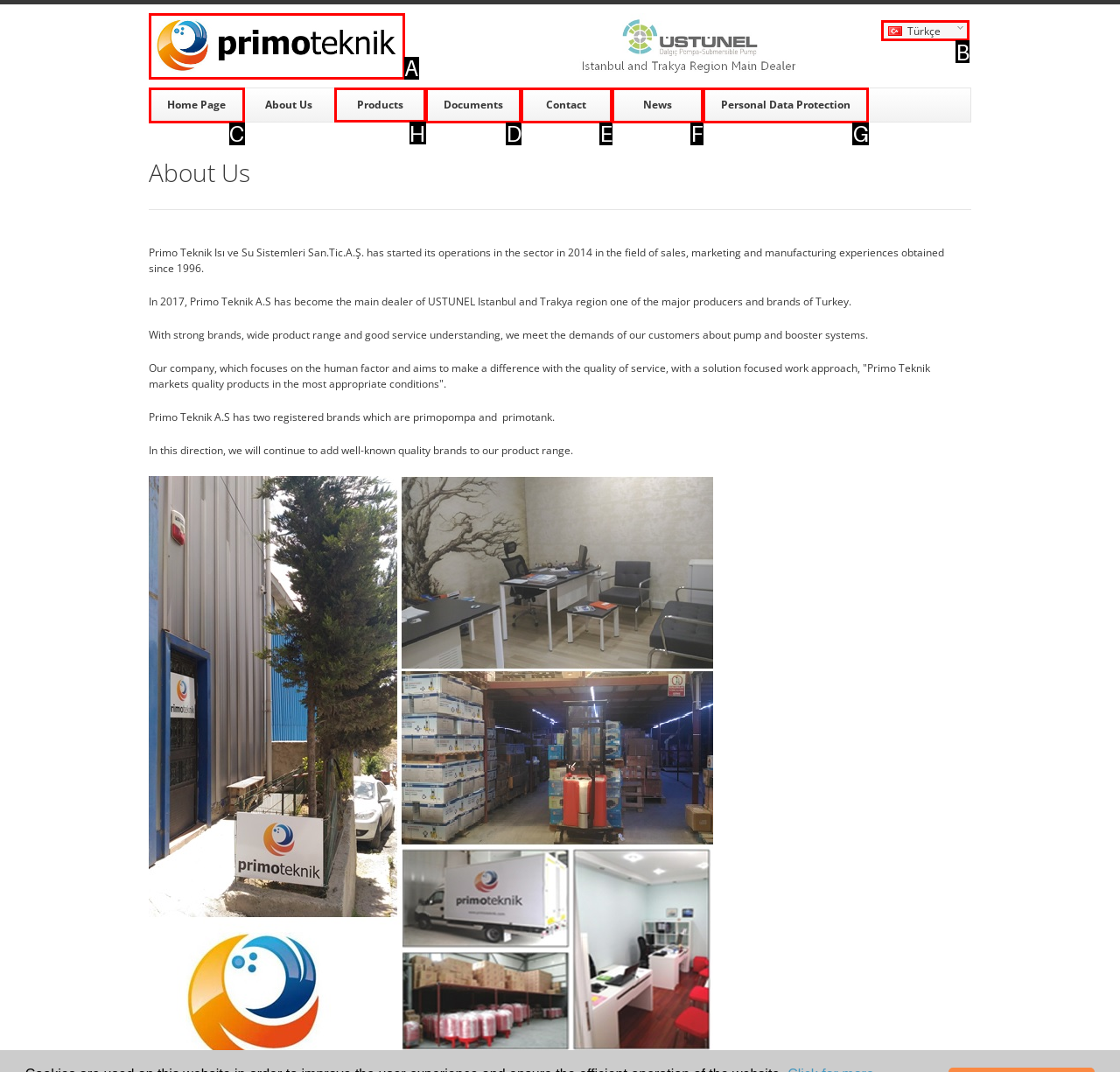Please indicate which HTML element to click in order to fulfill the following task: Go to the 'Products' page Respond with the letter of the chosen option.

H